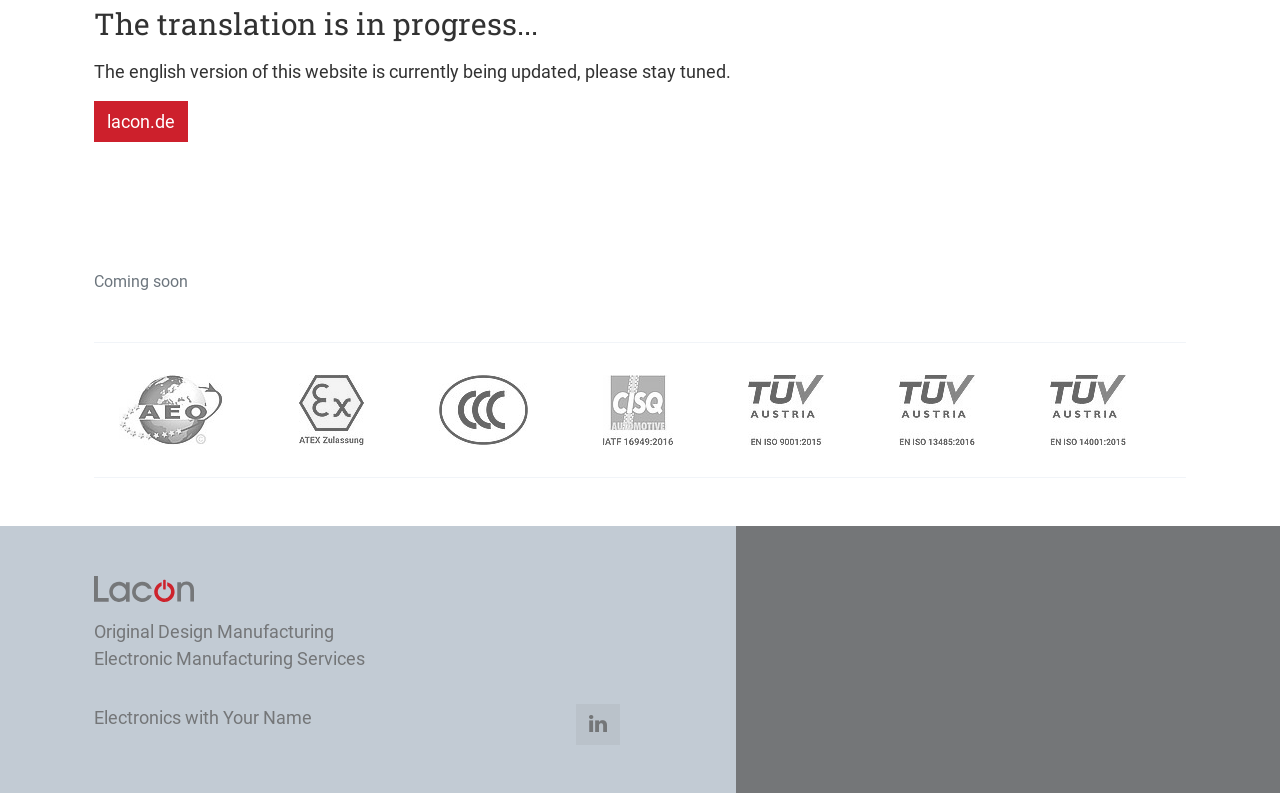Give the bounding box coordinates for this UI element: "alt="Lacon Electronic GmbH"". The coordinates should be four float numbers between 0 and 1, arranged as [left, top, right, bottom].

[0.073, 0.727, 0.152, 0.754]